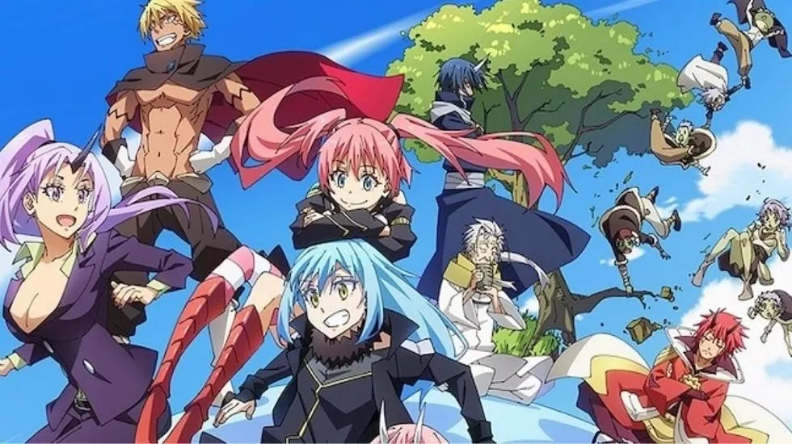Provide a thorough description of the image presented.

The image showcases a vibrant and dynamic scene from the anime "That Time I Got Reincarnated As A Slime." It features a lively ensemble of characters prominently displayed against a bright blue sky adorned with a few fluffy clouds. Central to the composition are several main characters, each displaying distinct expressions and poses that convey energy and camaraderie.

In the foreground, a character with long pink hair and twin tails, appears lively and enthusiastic, teamed up with a silver-haired character who sports a cheerful smile. To their left is a muscular figure with blonde hair, dressed in a dark cloak, exuding confidence and charm. Surrounding them are additional characters, including one with blue hair and distinct attire, who adds to the magical feel of the group.

In the background, a lush green tree complements the vibrant atmosphere, while multiple characters appear to be engaged in various antics, enhancing the playful essence of the scene. This image captures the essence of adventure and friendship, reflective of the series' themes, and serves as a promotional teaser for the upcoming film adaptation, "That Time I Got Reincarnated As A Slime Movie: Scarlet Bond," set to release in Indian theatres on May 26, 2023.